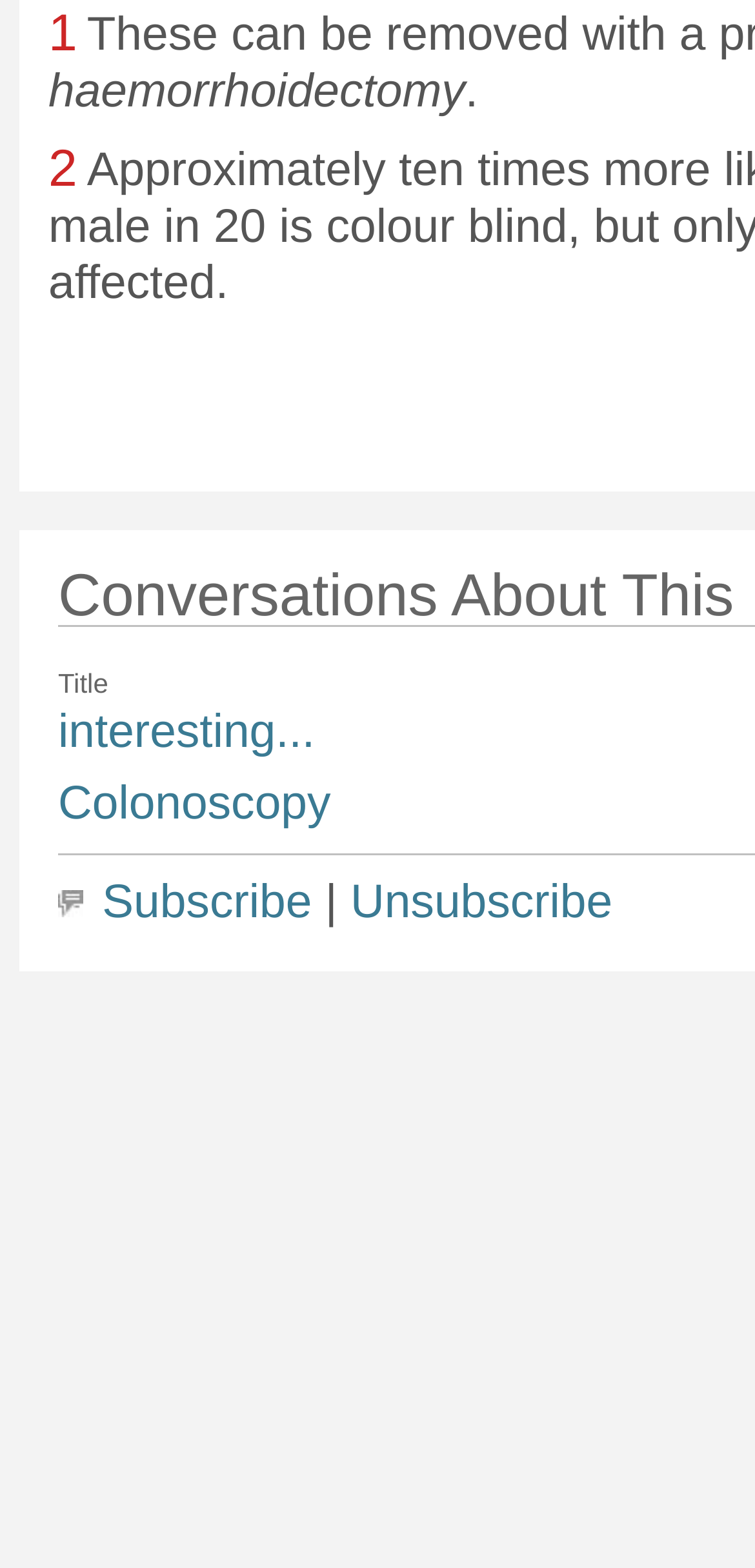Please provide a brief answer to the question using only one word or phrase: 
What is the first word in the text?

haemorrhoidectomy